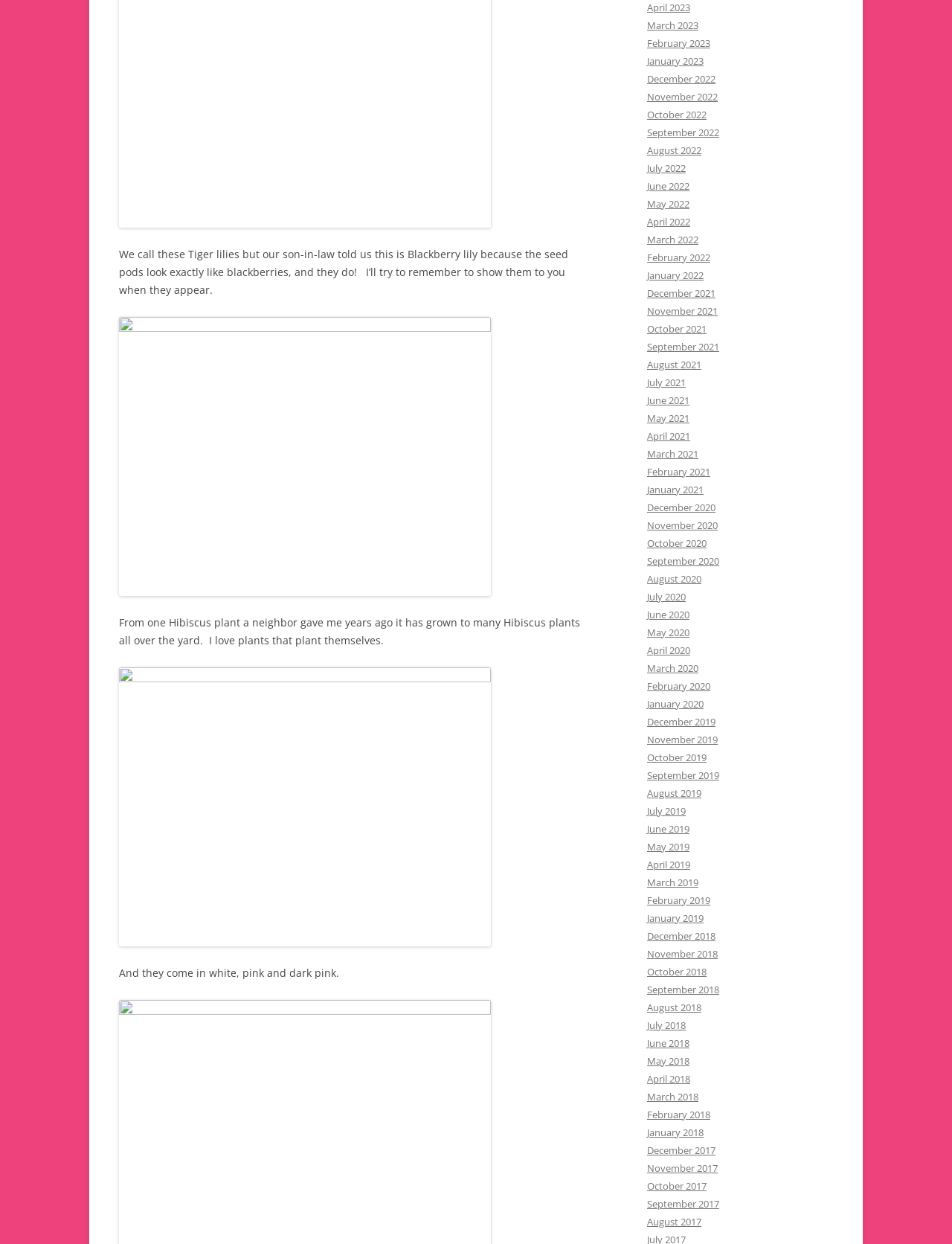Determine the coordinates of the bounding box for the clickable area needed to execute this instruction: "Click the link to view April 2023 posts".

[0.68, 0.001, 0.725, 0.011]